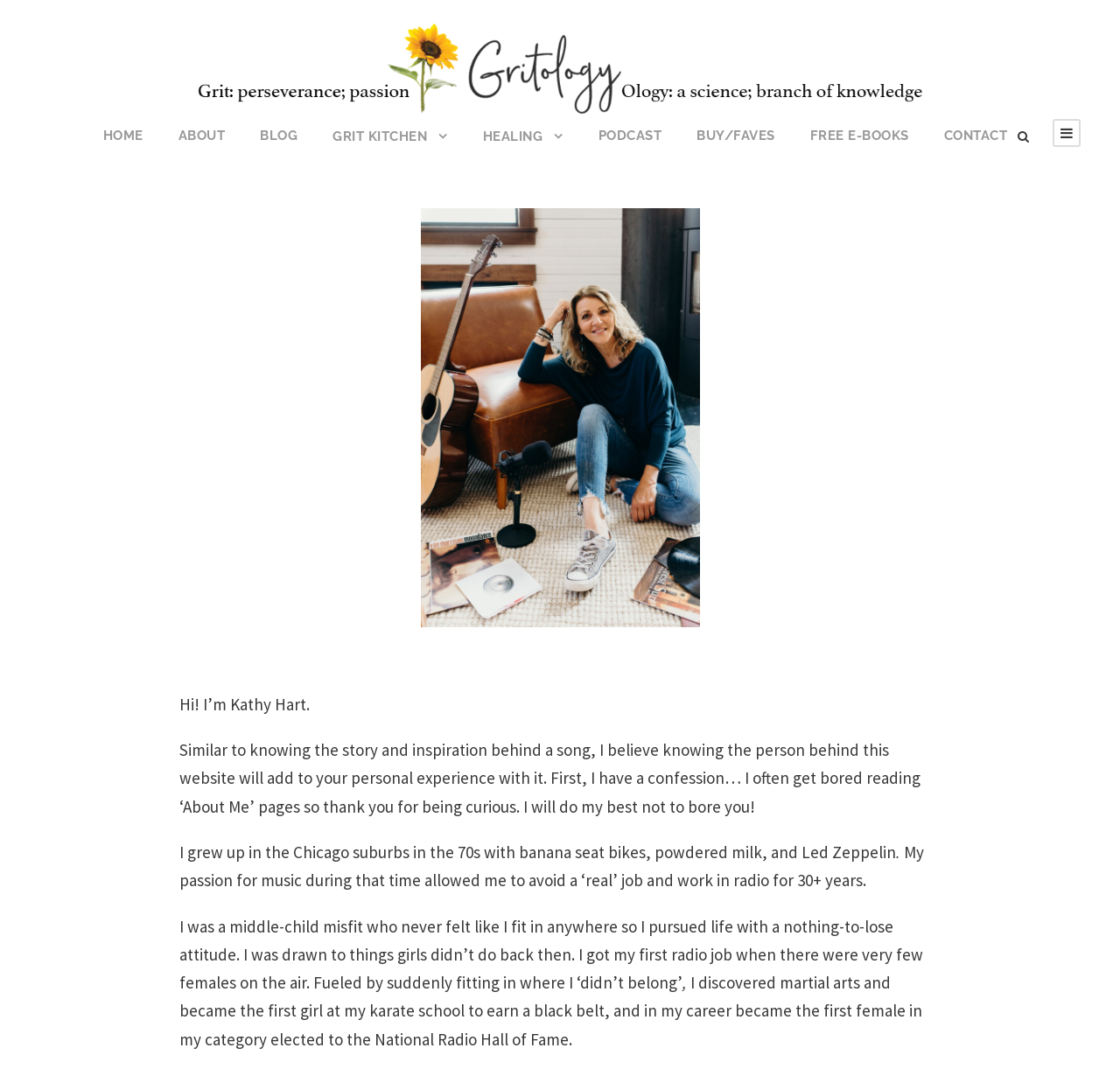Determine the bounding box coordinates of the region to click in order to accomplish the following instruction: "check disclaimer". Provide the coordinates as four float numbers between 0 and 1, specifically [left, top, right, bottom].

[0.18, 0.944, 0.242, 0.959]